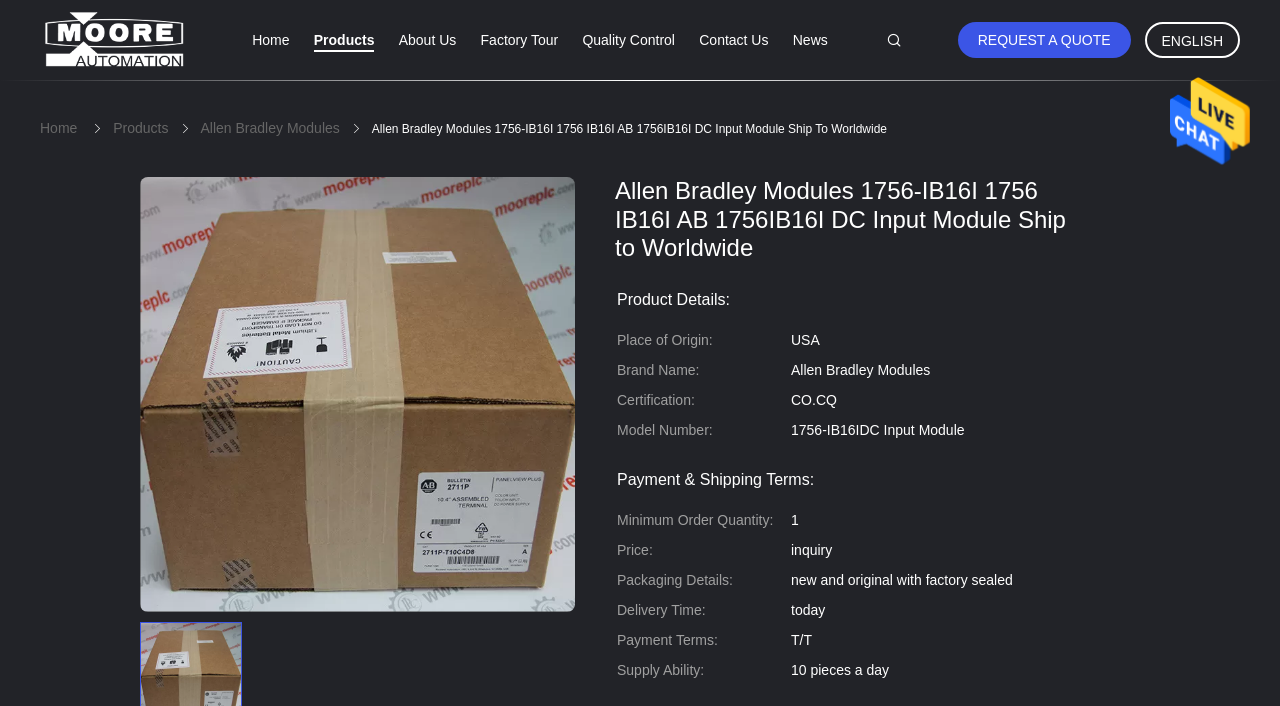How many links are there in the top navigation bar?
Using the image, respond with a single word or phrase.

7